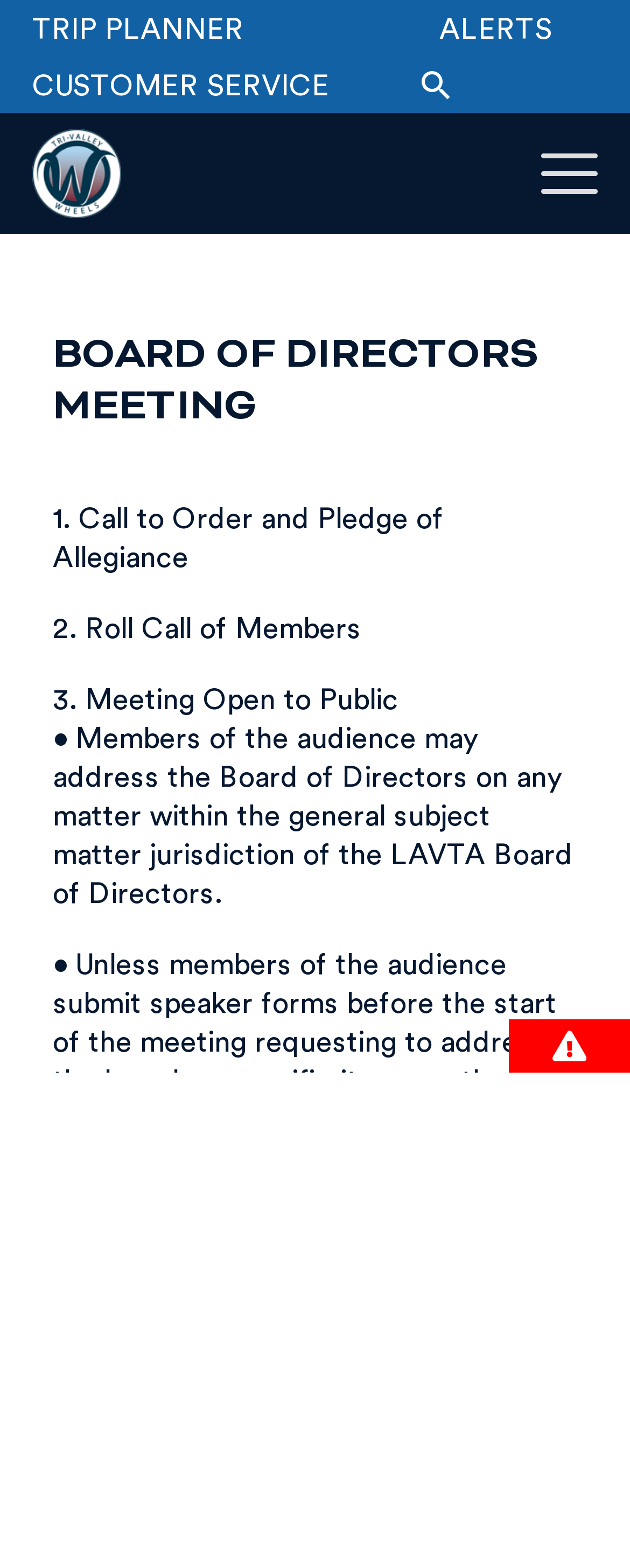Locate the bounding box coordinates of the element that should be clicked to fulfill the instruction: "View rider alerts".

[0.808, 0.65, 1.0, 0.684]